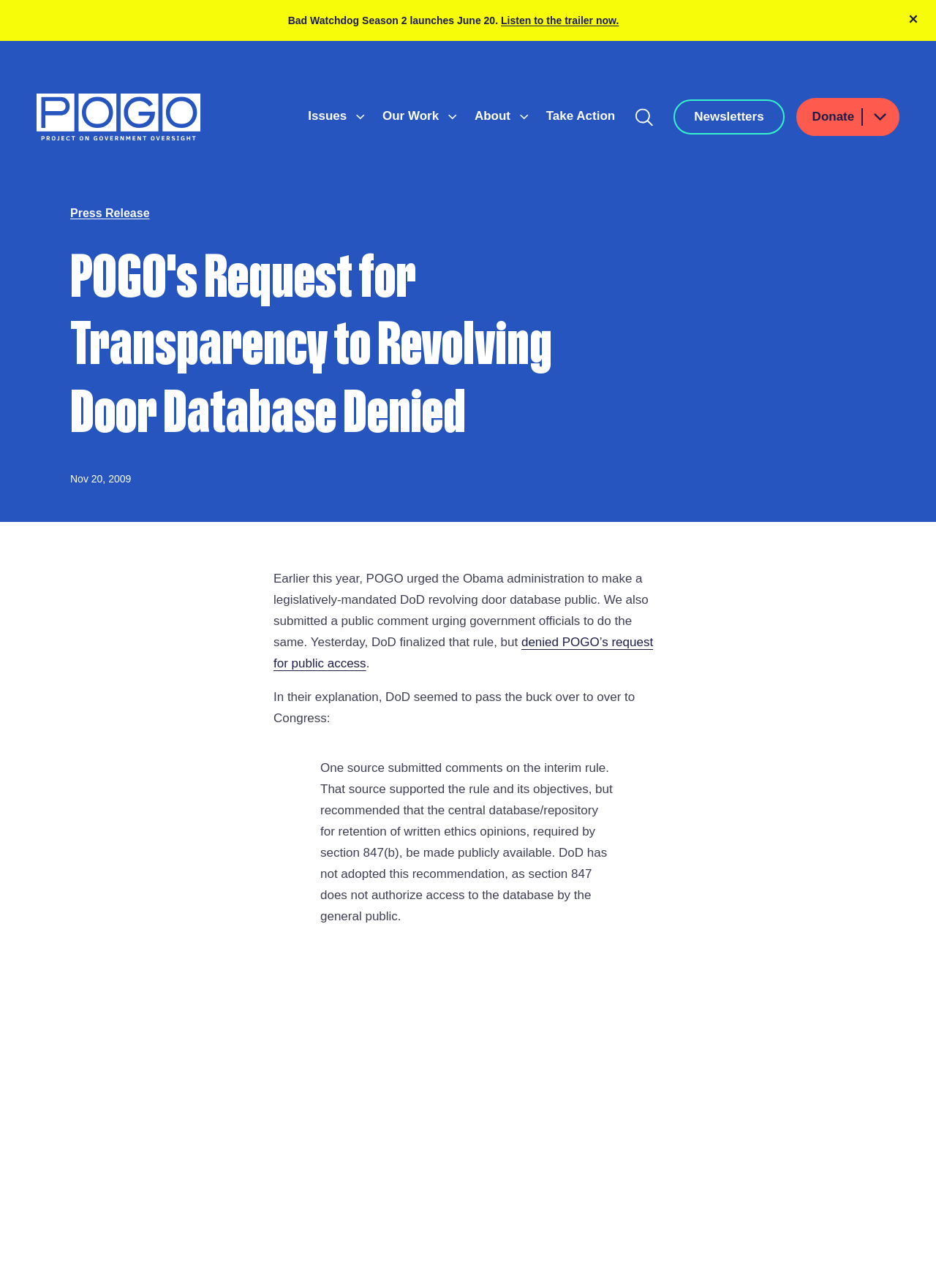Provide a one-word or short-phrase response to the question:
Who is quoted in the article?

Scott Amey